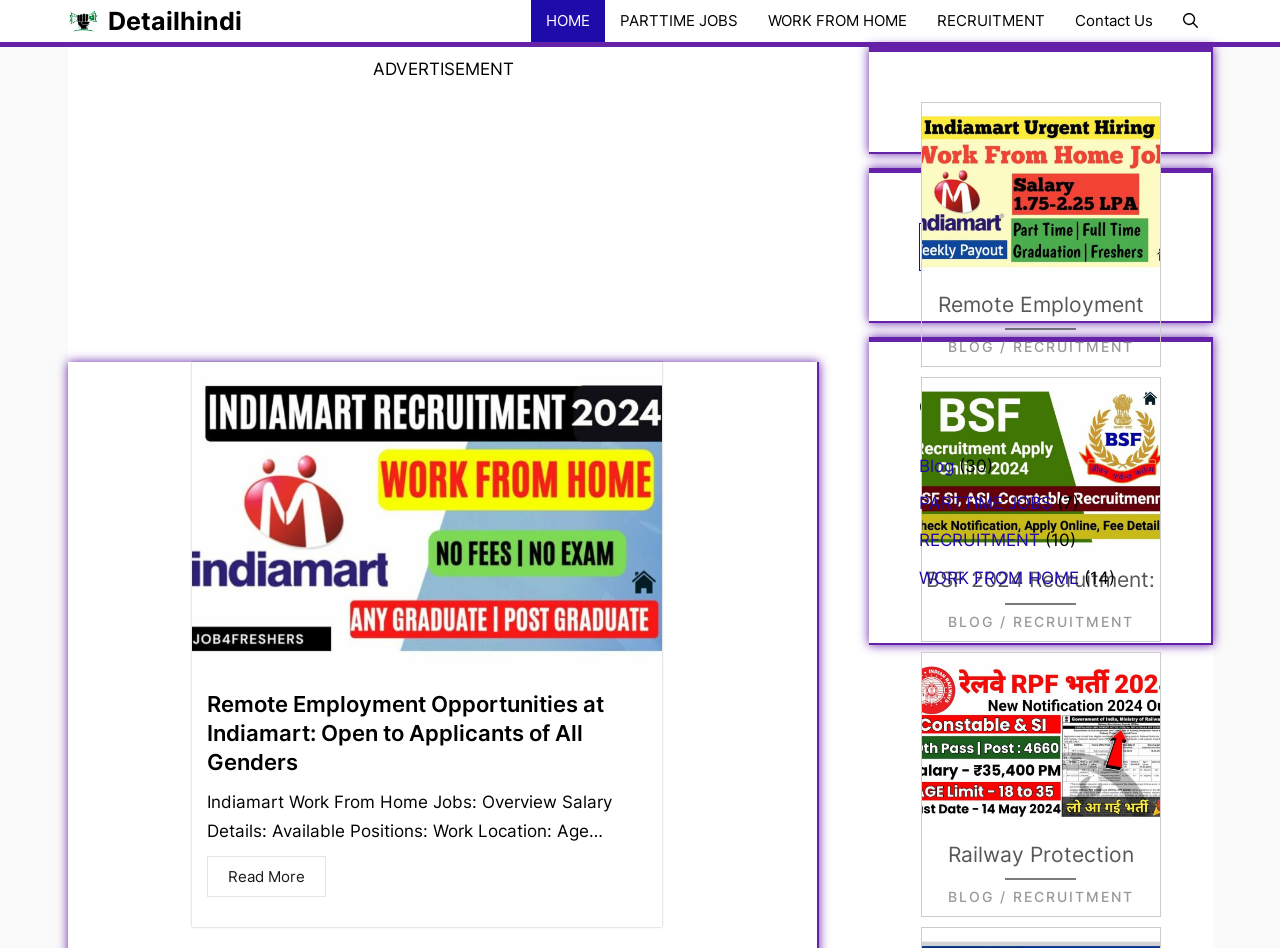Is there a search function on the webpage?
Please answer the question with as much detail and depth as you can.

I found a search box and a 'Search' button in the complementary section, which suggests that the webpage has a search function.